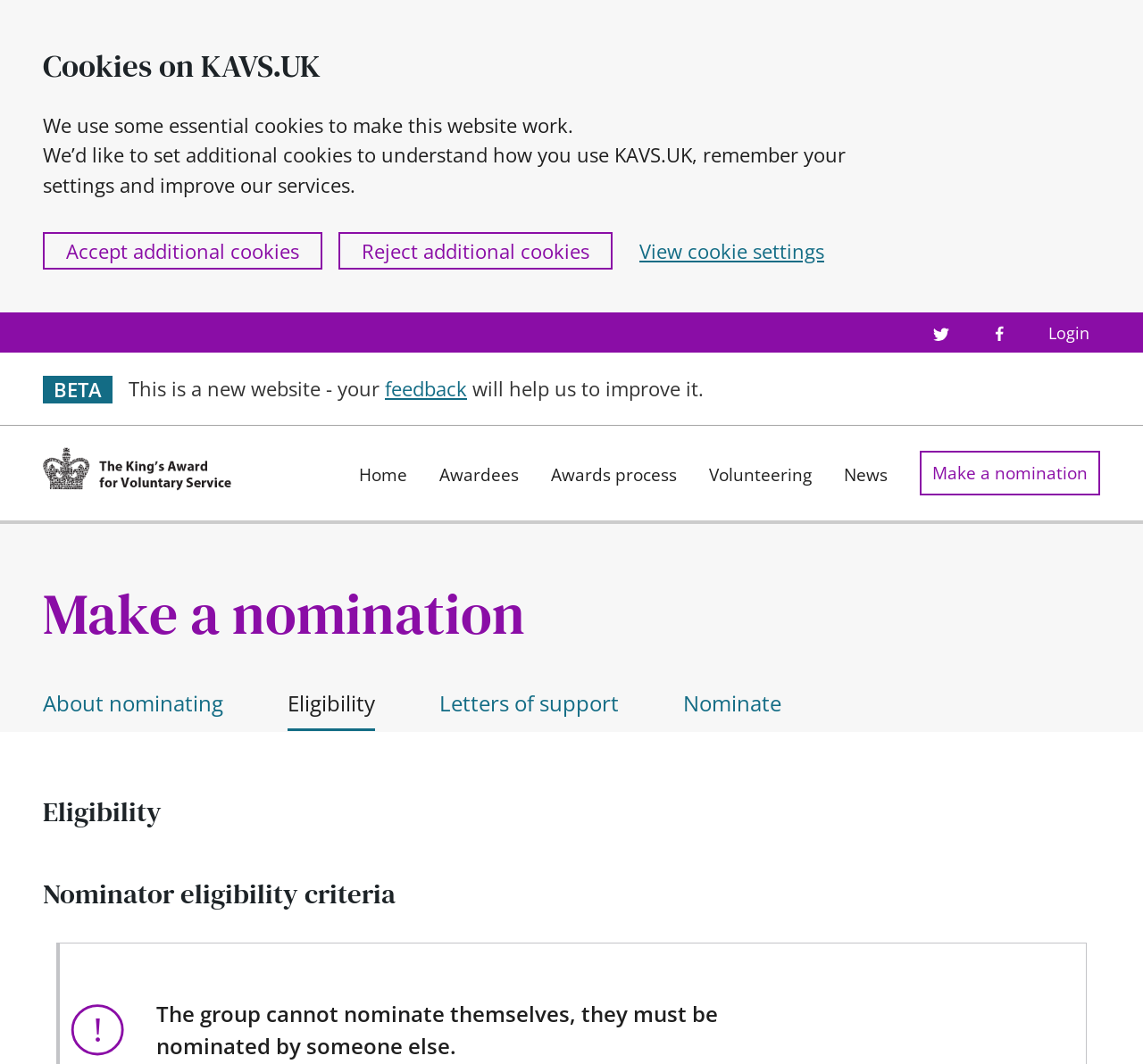Using floating point numbers between 0 and 1, provide the bounding box coordinates in the format (top-left x, top-left y, bottom-right x, bottom-right y). Locate the UI element described here: parent_node: Home

[0.038, 0.421, 0.202, 0.469]